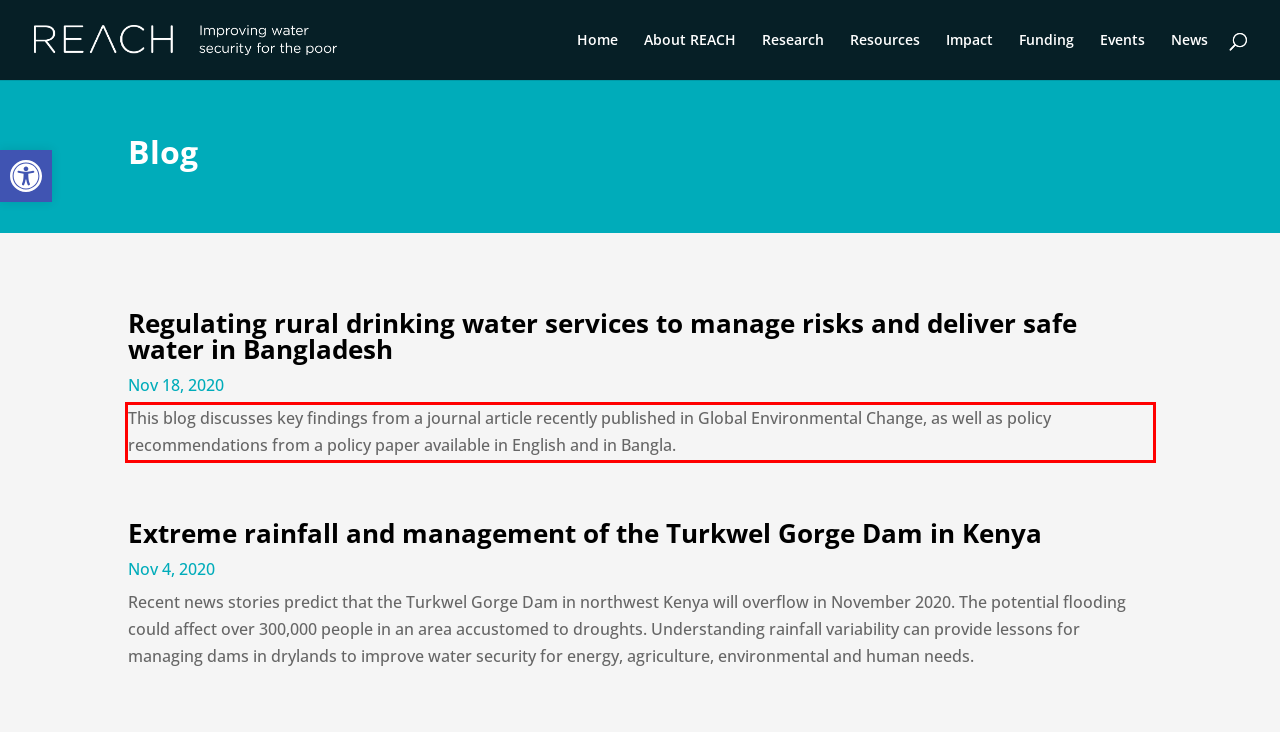With the given screenshot of a webpage, locate the red rectangle bounding box and extract the text content using OCR.

This blog discusses key findings from a journal article recently published in Global Environmental Change, as well as policy recommendations from a policy paper available in English and in Bangla.